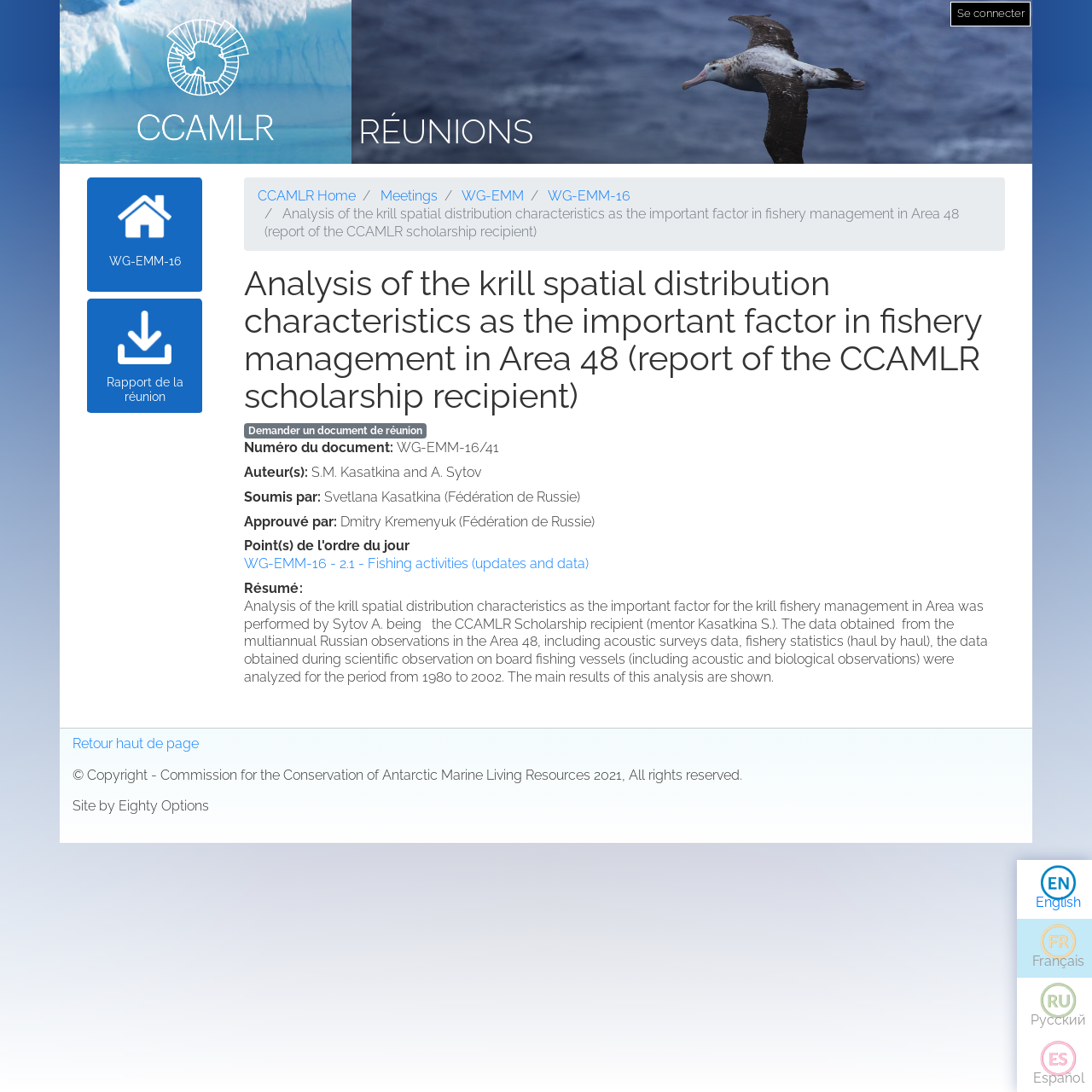What is the logo of the Réunions website?
Give a one-word or short phrase answer based on the image.

Réunions logo